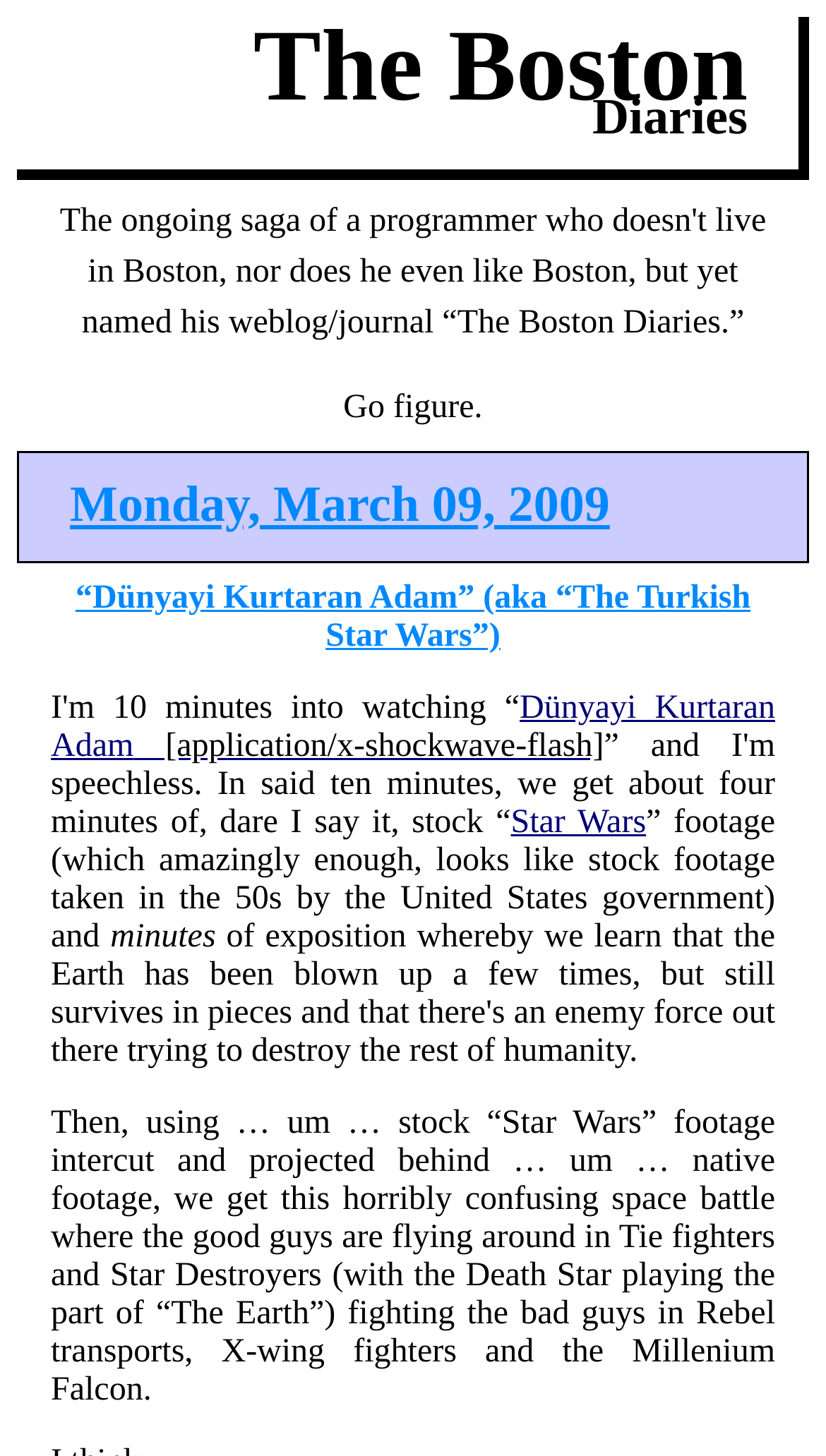Convey a detailed summary of the webpage, mentioning all key elements.

The webpage is about the movie "Dünyayi Kurtaran Adam" also known as "The Turkish Star Wars". At the top, there is a heading that reads "The Boston Diaries". Below it, there is a static text that says "Go figure." 

Further down, there are three headings, each with a link. The first heading reads "Monday, March 09, 2009" and is positioned near the top left of the page. The second heading reads "“Dünyayi Kurtaran Adam” (aka “The Turkish Star Wars”)" and is located below the first heading. The third heading is not visible in the accessibility tree.

Below the second heading, there is a link to "Dünyayi Kurtaran Adam" which is an application/x-shockwave-flash file. To the right of this link, there is another link to "Star Wars". 

Below these links, there is a block of text that describes the movie's footage, stating that it looks like stock footage taken in the 50s by the United States government. The text also describes a confusing space battle scene where the good guys are flying around in Tie fighters and Star Destroyers, fighting the bad guys in Rebel transports, X-wing fighters, and the Millenium Falcon.